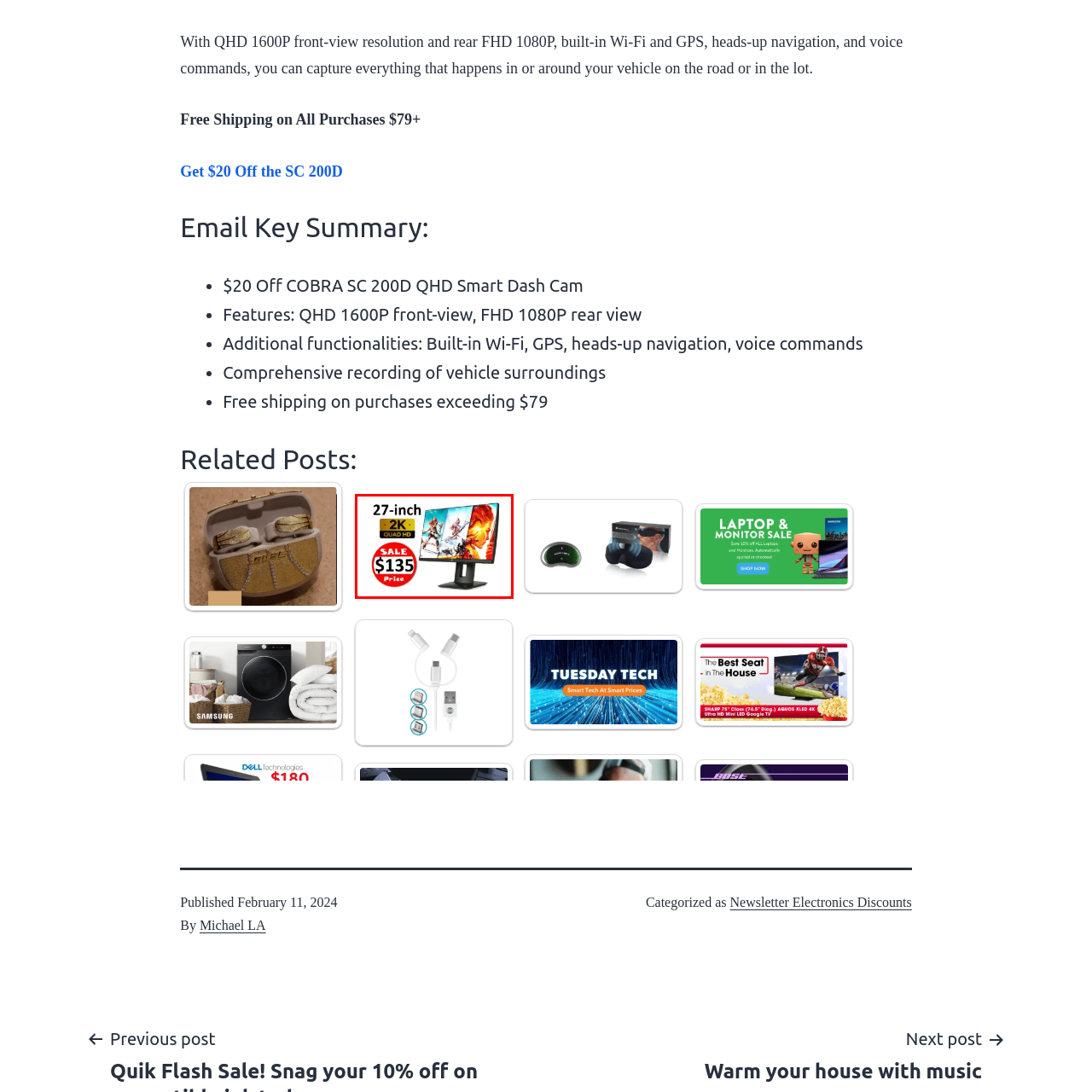Provide an elaborate description of the image marked by the red boundary.

This image features a promotional advertisement for a 27-inch 2K Quad HD monitor, currently offered at a special sale price of $135. The monitor showcases vibrant artwork on the display, highlighting its impressive resolution and color quality. The visual appeal of the monitor is complemented by bold text indicating the sale, making it an enticing offer for potential buyers looking to enhance their viewing experience, whether for gaming, professional work, or general entertainment. This deal is part of a broader promotion featuring discounts on various electronics and tech products.